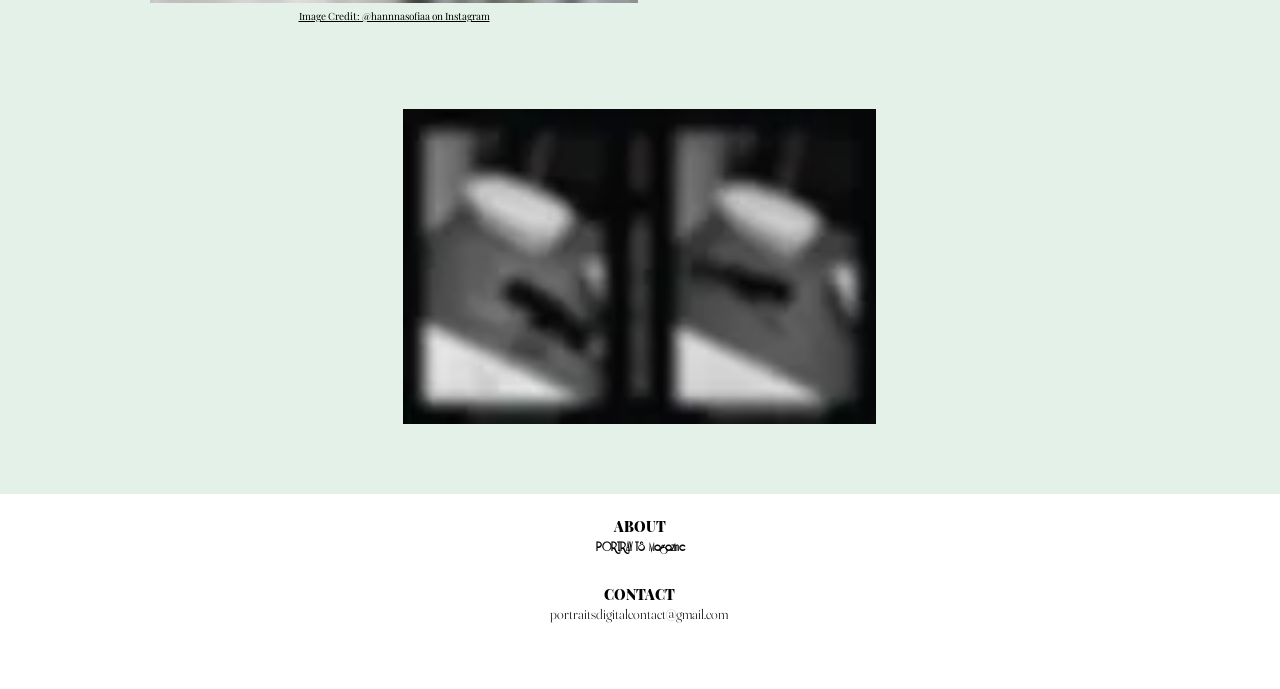Using the format (top-left x, top-left y, bottom-right x, bottom-right y), provide the bounding box coordinates for the described UI element. All values should be floating point numbers between 0 and 1: portraitsdigitalcontact@gmail.com

[0.43, 0.878, 0.569, 0.904]